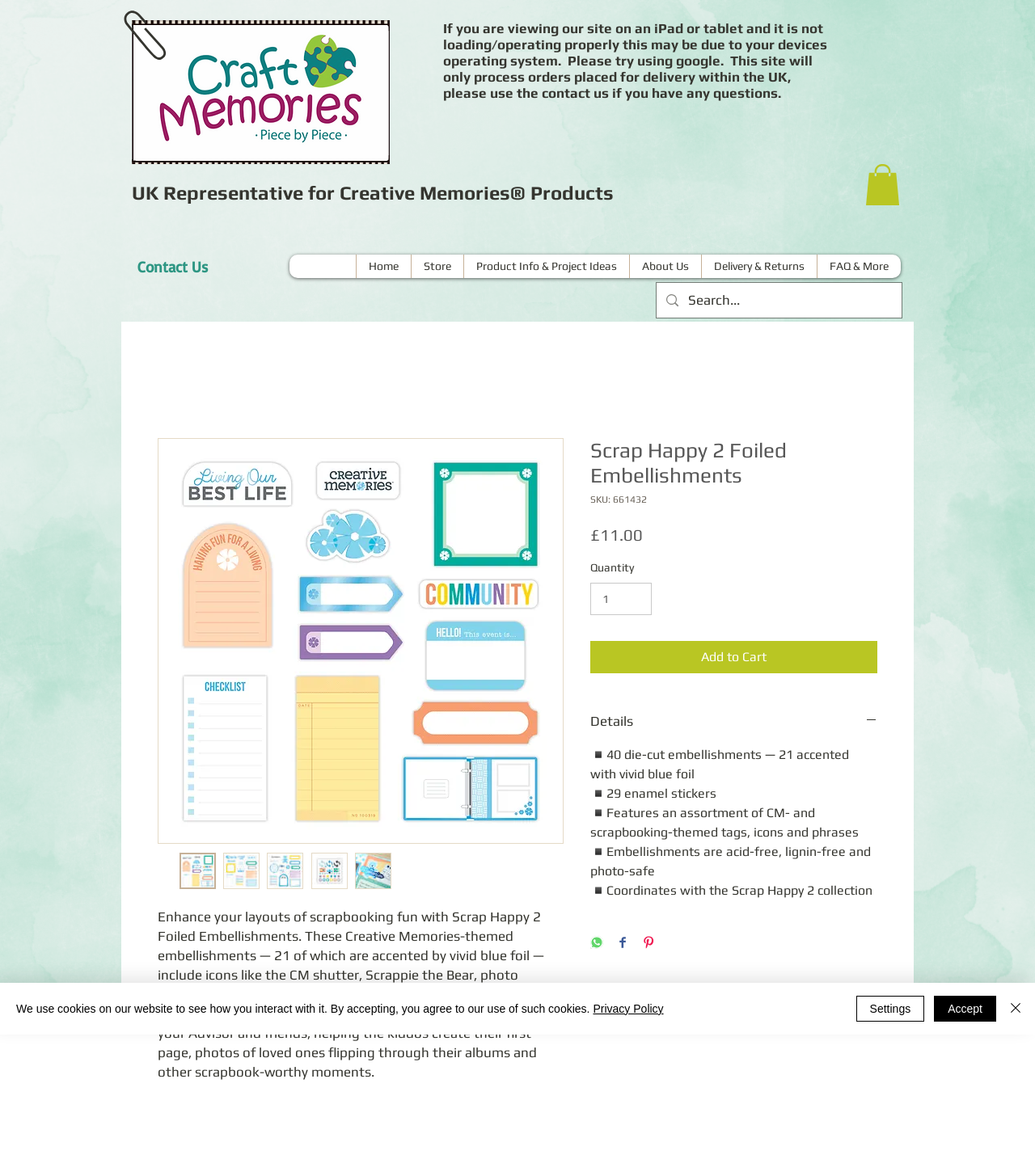Analyze the image and give a detailed response to the question:
What is the price of the product?

I found the answer by looking at the text '£11.00' which is next to the 'Price' label, indicating that it is the price of the product.